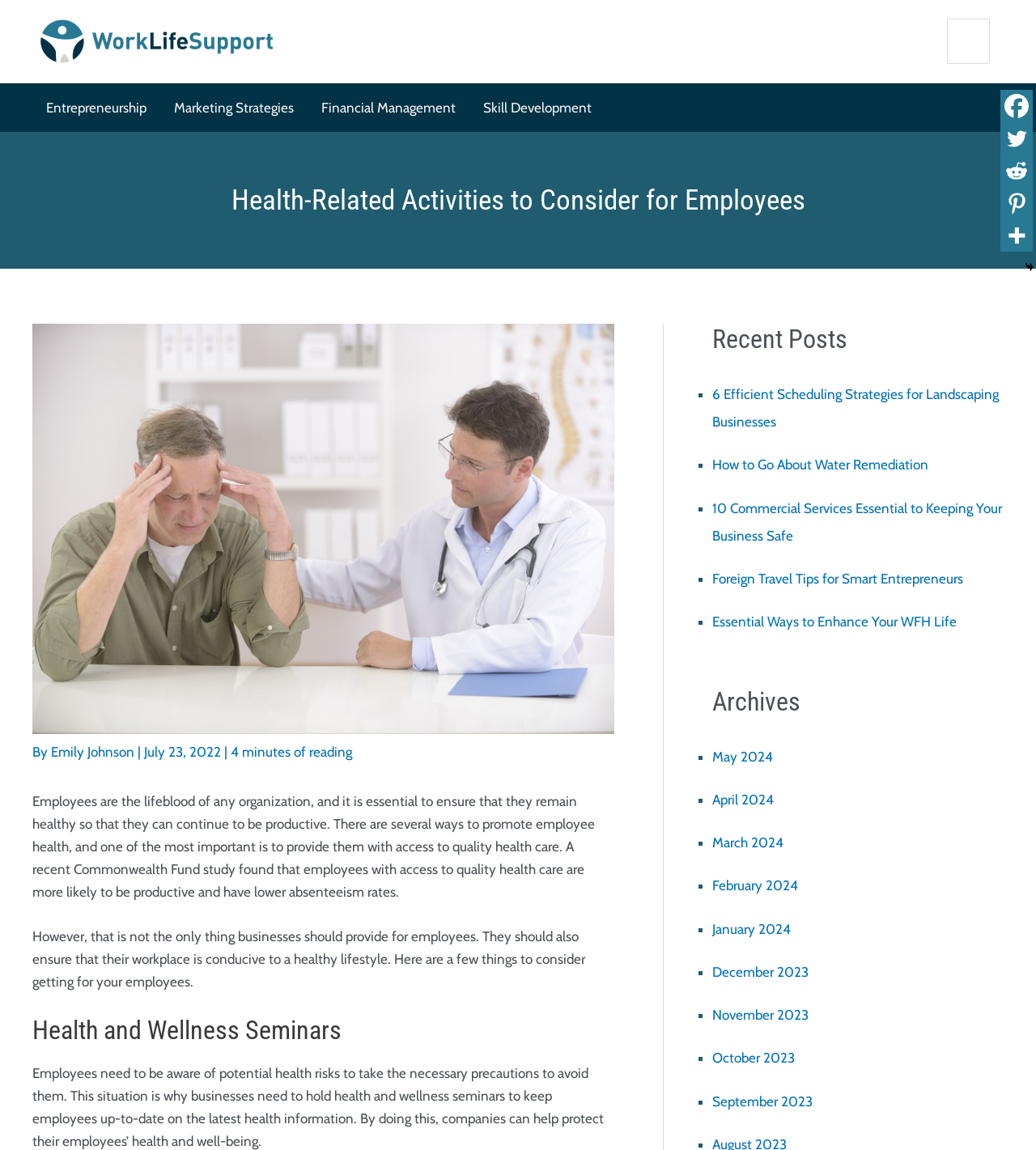What is the purpose of health and wellness seminars?
Carefully analyze the image and provide a thorough answer to the question.

The purpose of health and wellness seminars is to keep employees up-to-date on the latest health information, which is stated in the article as a way to help protect employees' health and well-being.